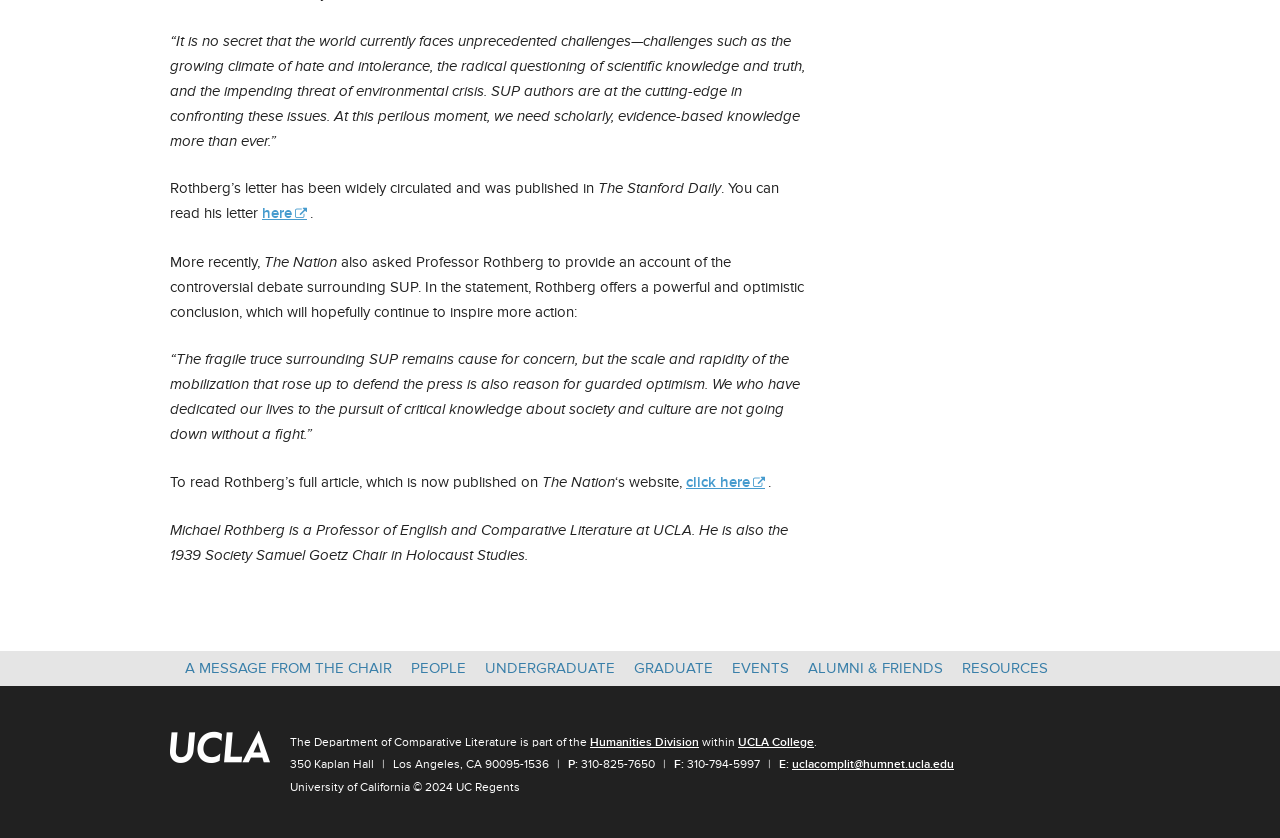What is the address of the department?
From the image, respond using a single word or phrase.

350 Kaplan Hall, Los Angeles, CA 90095-1536